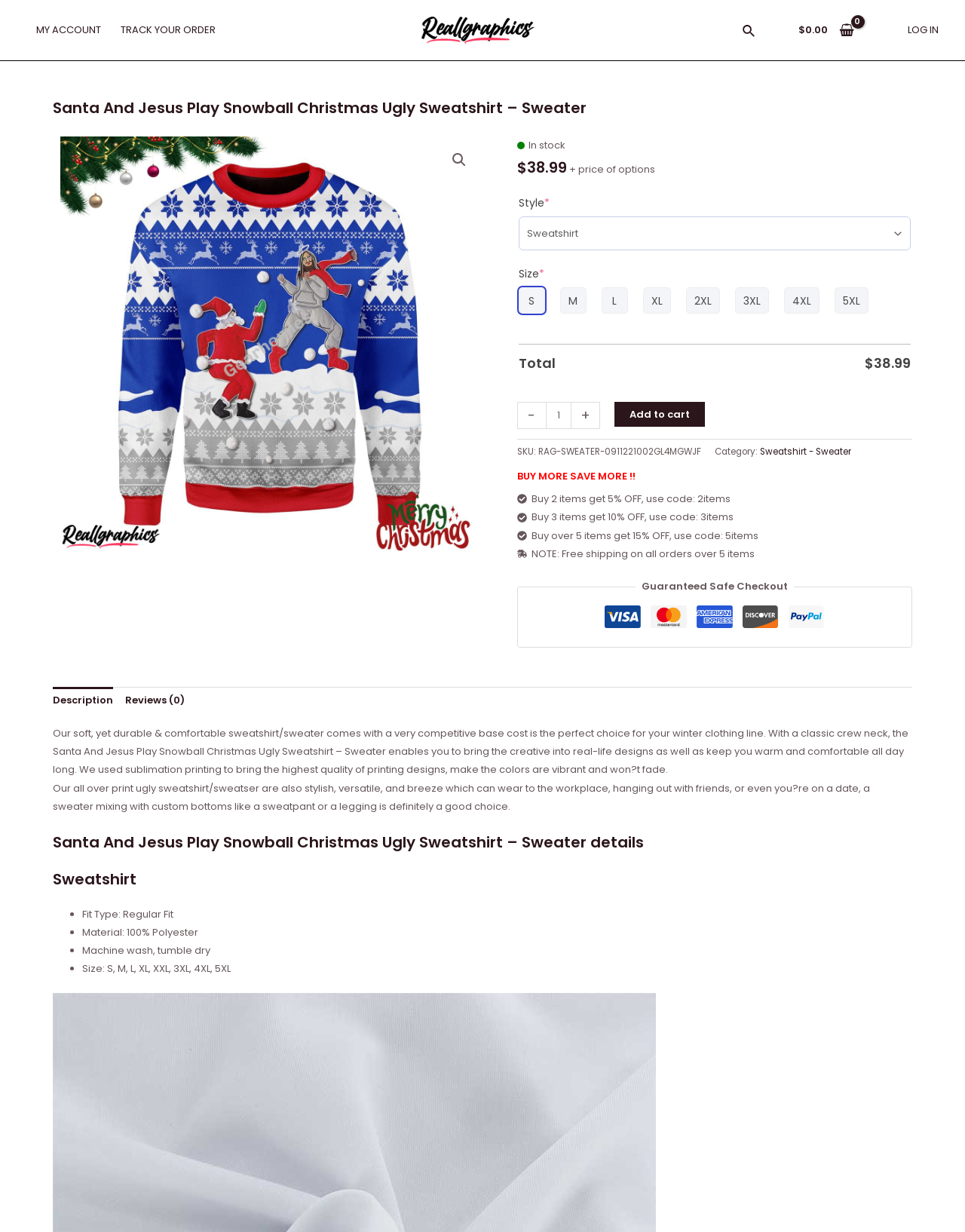Please determine the headline of the webpage and provide its content.

Santa And Jesus Play Snowball Christmas Ugly Sweatshirt – Sweater